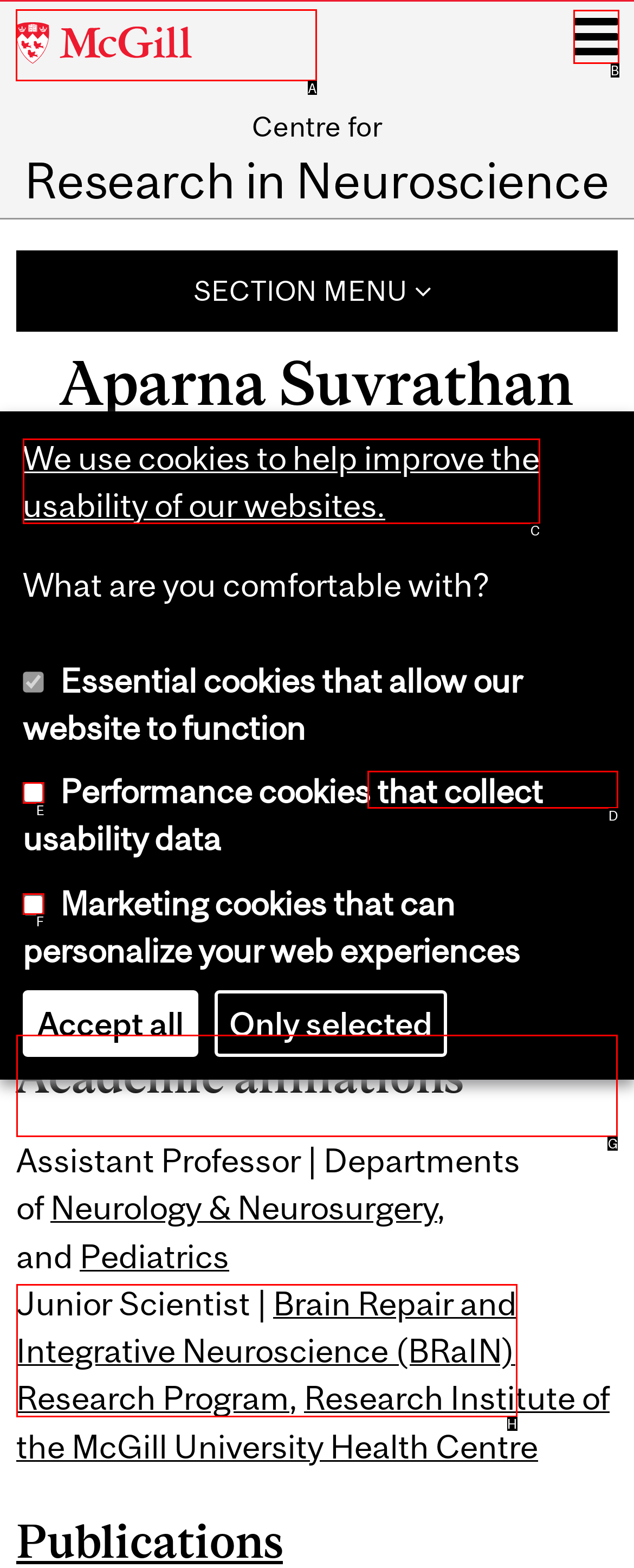Given the instruction: Learn about Aparna Suvrathan's academic affiliations, which HTML element should you click on?
Answer with the letter that corresponds to the correct option from the choices available.

G